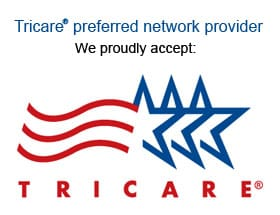Refer to the screenshot and give an in-depth answer to this question: What type of insurance is accepted by the dental office?

The text below the logo states 'We proudly accept:' and emphasizes the dental office's commitment to accommodating Tricare members, indicating that they accept Tricare insurance.